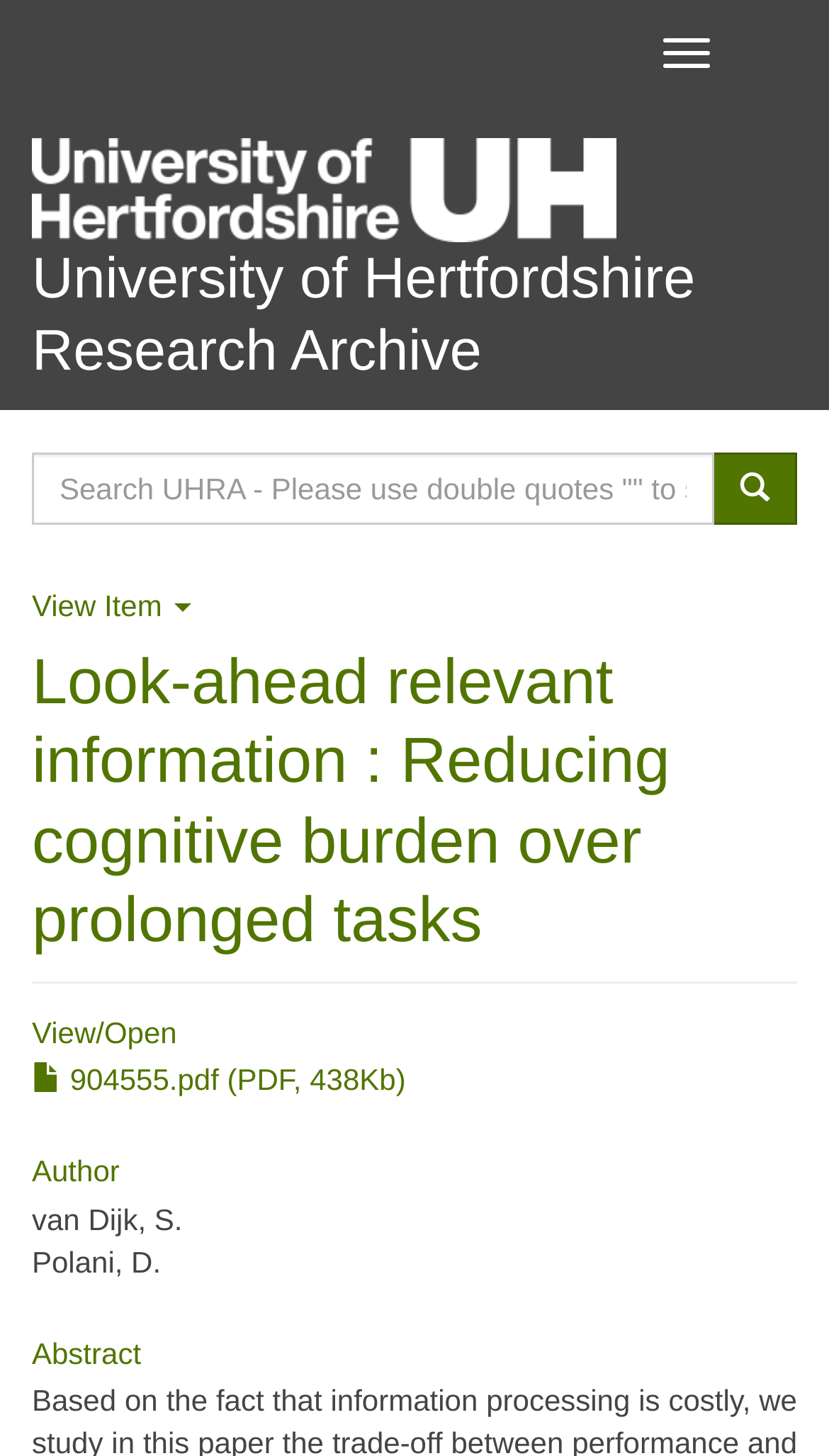Predict the bounding box coordinates for the UI element described as: "Toggle navigation". The coordinates should be four float numbers between 0 and 1, presented as [left, top, right, bottom].

[0.772, 0.012, 0.885, 0.061]